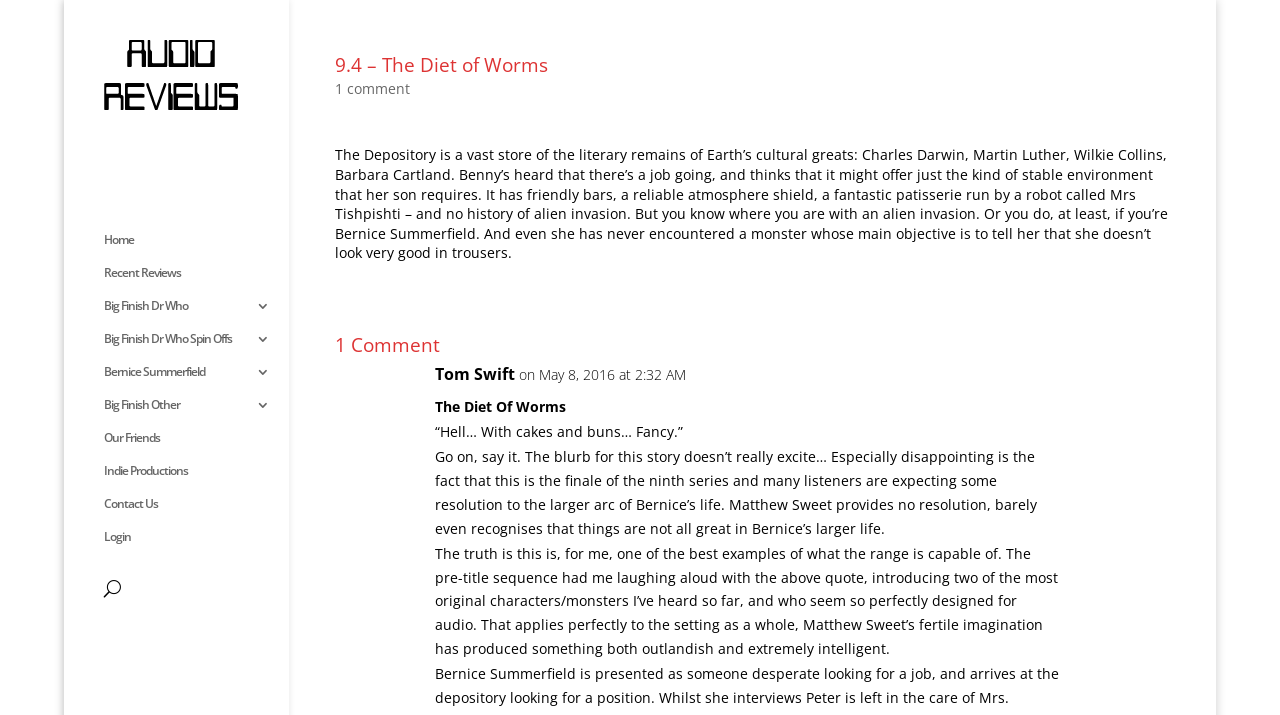Please locate the bounding box coordinates of the element's region that needs to be clicked to follow the instruction: "View the '1 comment' section". The bounding box coordinates should be provided as four float numbers between 0 and 1, i.e., [left, top, right, bottom].

[0.262, 0.473, 0.914, 0.508]